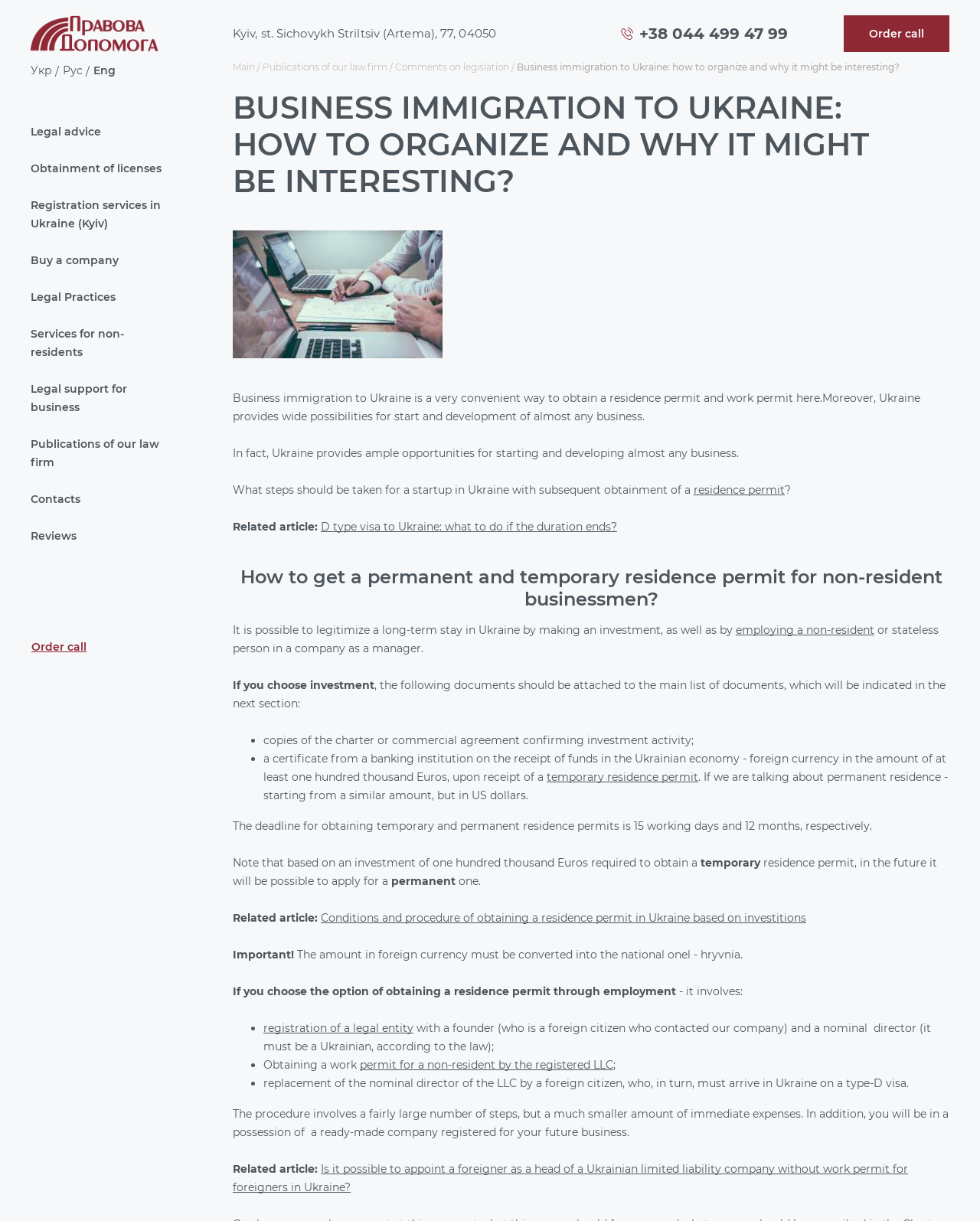Write a detailed summary of the webpage, including text, images, and layout.

This webpage is about business immigration to Ukraine, specifically discussing the ways to obtain a residence permit for business representatives. At the top of the page, there is a header section with the company's address, phone number, and a callback button. Below this section, there are links to different language options, including Ukrainian, Russian, and English.

On the left side of the page, there is a navigation menu with links to various services offered by the law firm, such as legal advice, obtaining licenses, and registration services. Below this menu, there is a section with a heading "Business immigration to Ukraine: how to organize and why it might be interesting?" which provides an overview of the benefits of business immigration to Ukraine.

The main content of the page is divided into several sections. The first section explains the benefits of business immigration to Ukraine, including the possibility of obtaining a residence permit and work permit. The second section discusses the steps to take for a startup in Ukraine, including obtaining a residence permit.

The third section is about how to get a permanent and temporary residence permit for non-resident businessmen. It explains that it is possible to legitimize a long-term stay in Ukraine by making an investment or by employing a non-resident or stateless person in a company as a manager. The section also provides a list of required documents, including copies of the charter or commercial agreement and a certificate from a banking institution.

The fourth section discusses the deadline for obtaining temporary and permanent residence permits, which is 15 working days and 12 months, respectively. It also notes that the amount of investment required to obtain a residence permit is one hundred thousand Euros.

The fifth section is about obtaining a residence permit through employment, which involves registering a legal entity with a founder and a nominal director, obtaining a work permit for a non-resident, and replacing the nominal director with a foreign citizen.

Throughout the page, there are several links to related articles and additional information on specific topics, such as obtaining a residence permit based on investments and appointing a foreigner as a head of a Ukrainian limited liability company.